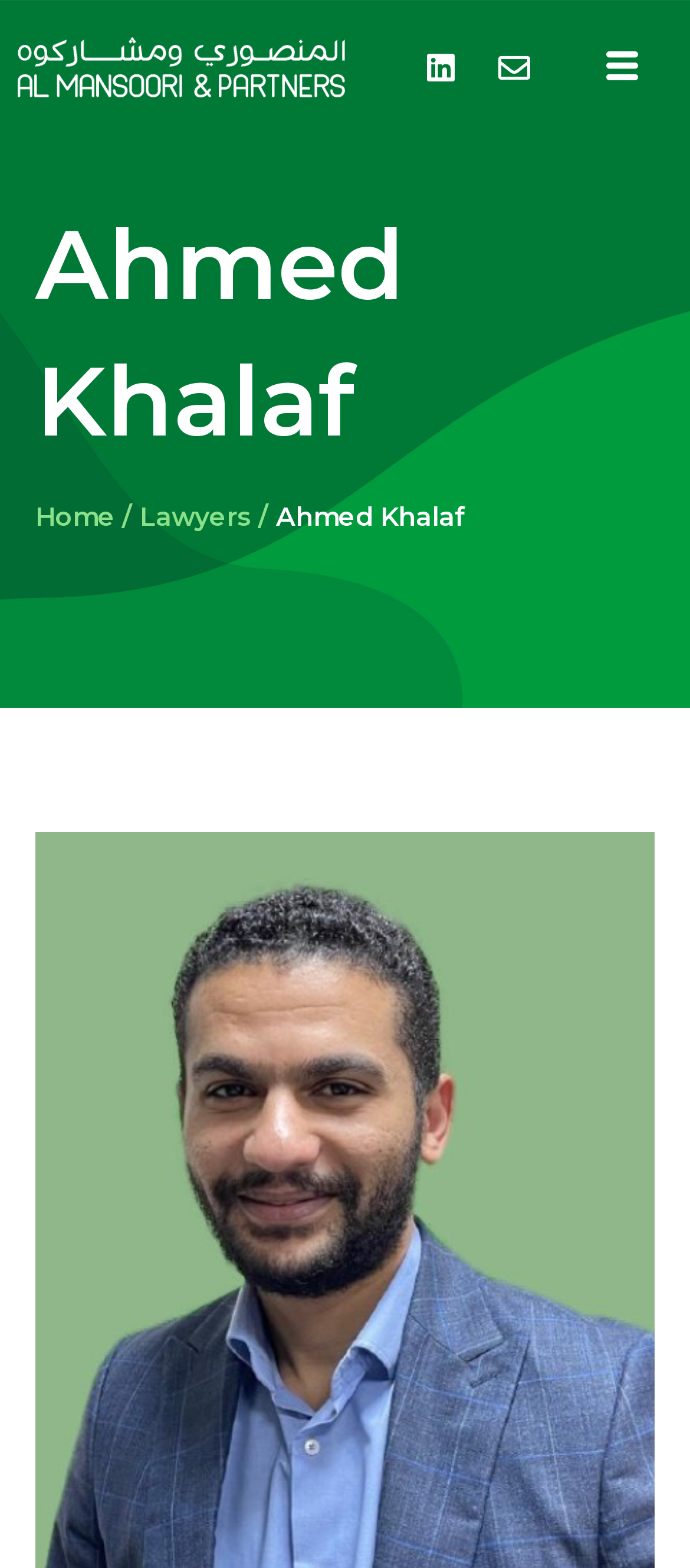How many links are there in the top navigation bar?
Refer to the screenshot and answer in one word or phrase.

3